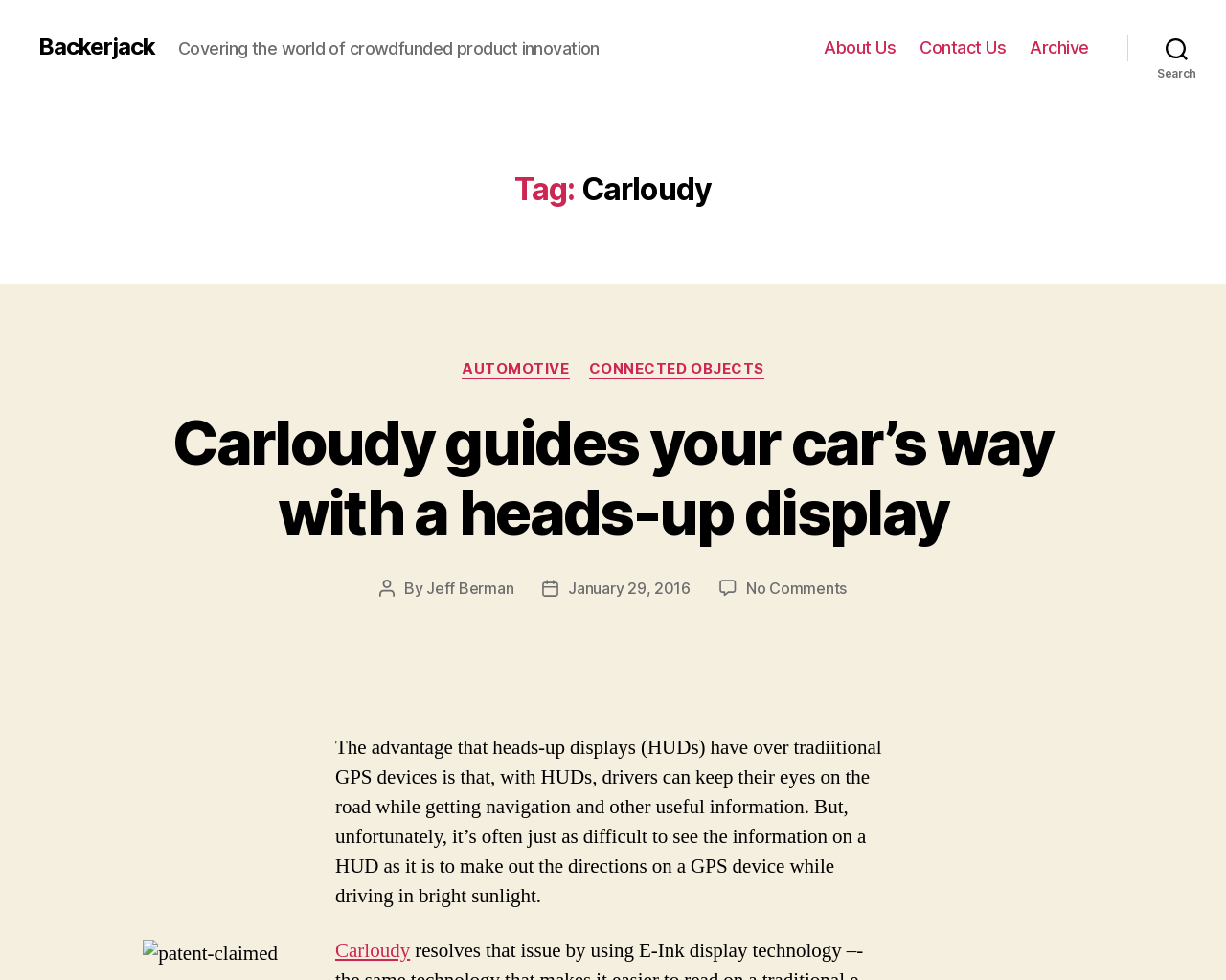Determine the bounding box coordinates of the section I need to click to execute the following instruction: "Read more about 'Carloudy guides your car’s way with a heads-up display'". Provide the coordinates as four float numbers between 0 and 1, i.e., [left, top, right, bottom].

[0.141, 0.414, 0.859, 0.56]